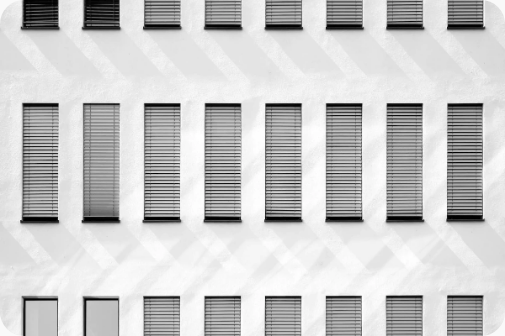Craft a descriptive caption that covers all aspects of the image.

The image showcases a striking architectural detail featuring a facade adorned with a series of rectangular windows, each fitted with horizontal slatted shutters. The clean lines and monochromatic palette emphasize the symmetry and rhythm of the window arrangement, while the shadows cast by the shutters create a dynamic interplay of light and contrast across the wall. This design aspect reflects contemporary architectural aesthetics, often found in urban settings such as Nuremberg, Germany, highlighting innovation and functionality in modern building design. The overall composition captures the essence of architectural beauty in simplicity and form.